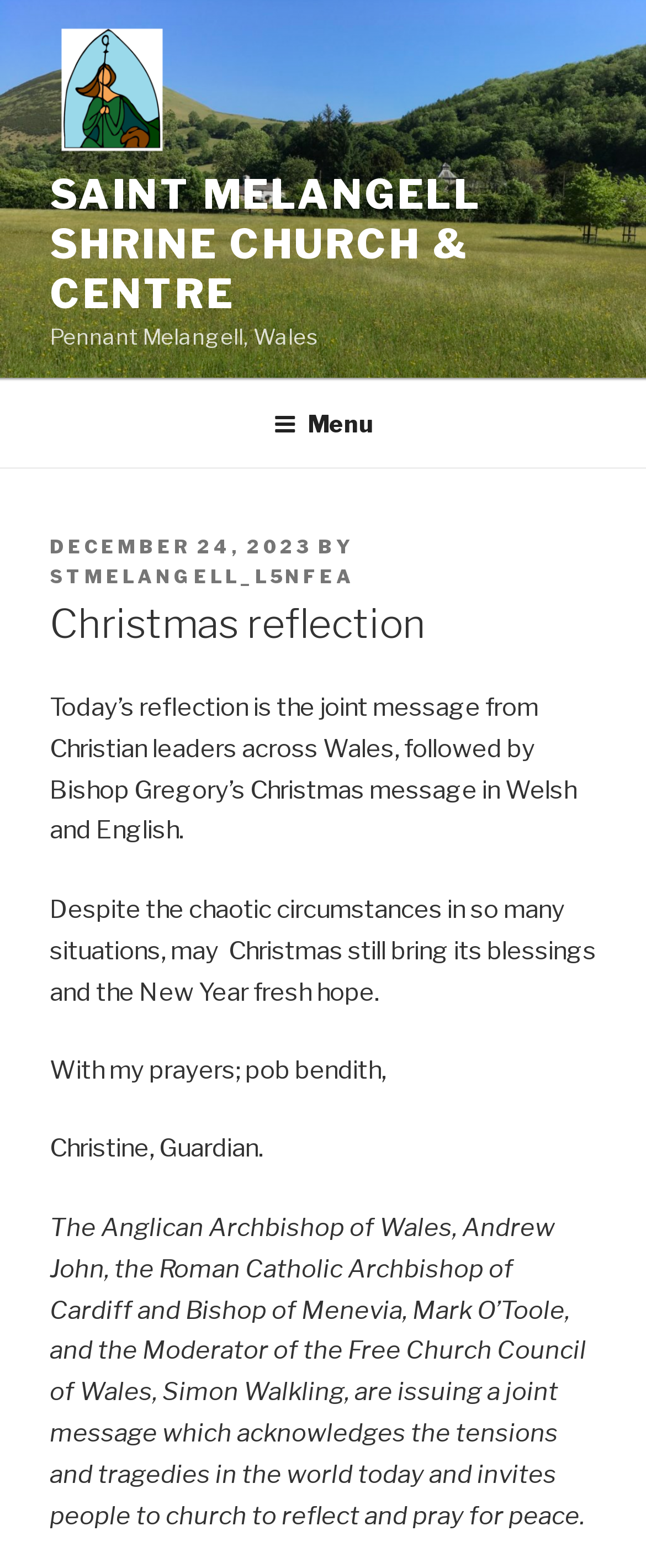What is the occasion of the reflection?
Please respond to the question with a detailed and informative answer.

The question is asking about the occasion of the reflection mentioned in the webpage. After analyzing the webpage content, I found the mention of 'Christmas reflection' and 'Bishop Gregory’s Christmas message' which indicates that the occasion is Christmas.